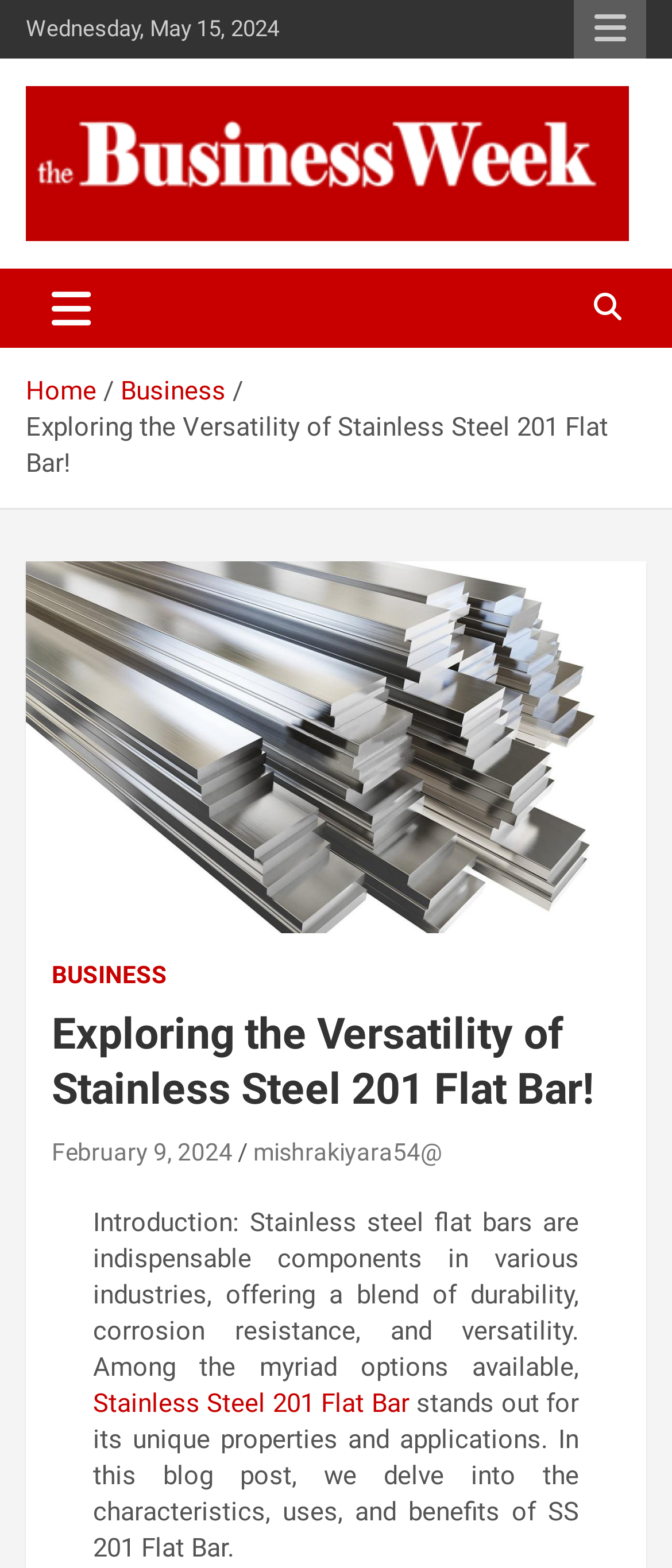Bounding box coordinates are specified in the format (top-left x, top-left y, bottom-right x, bottom-right y). All values are floating point numbers bounded between 0 and 1. Please provide the bounding box coordinate of the region this sentence describes: aria-label="Toggle navigation"

[0.038, 0.172, 0.174, 0.222]